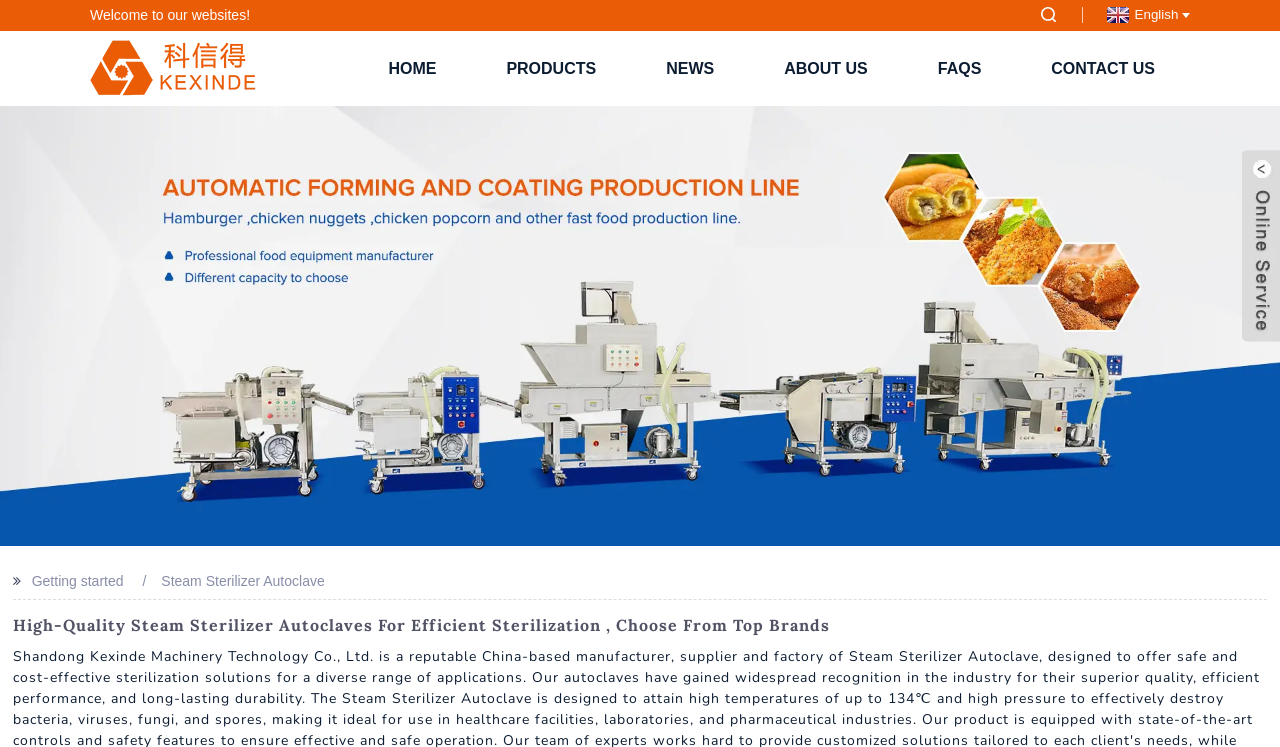What is the logo of the website?
Look at the image and answer the question with a single word or phrase.

Kexinde